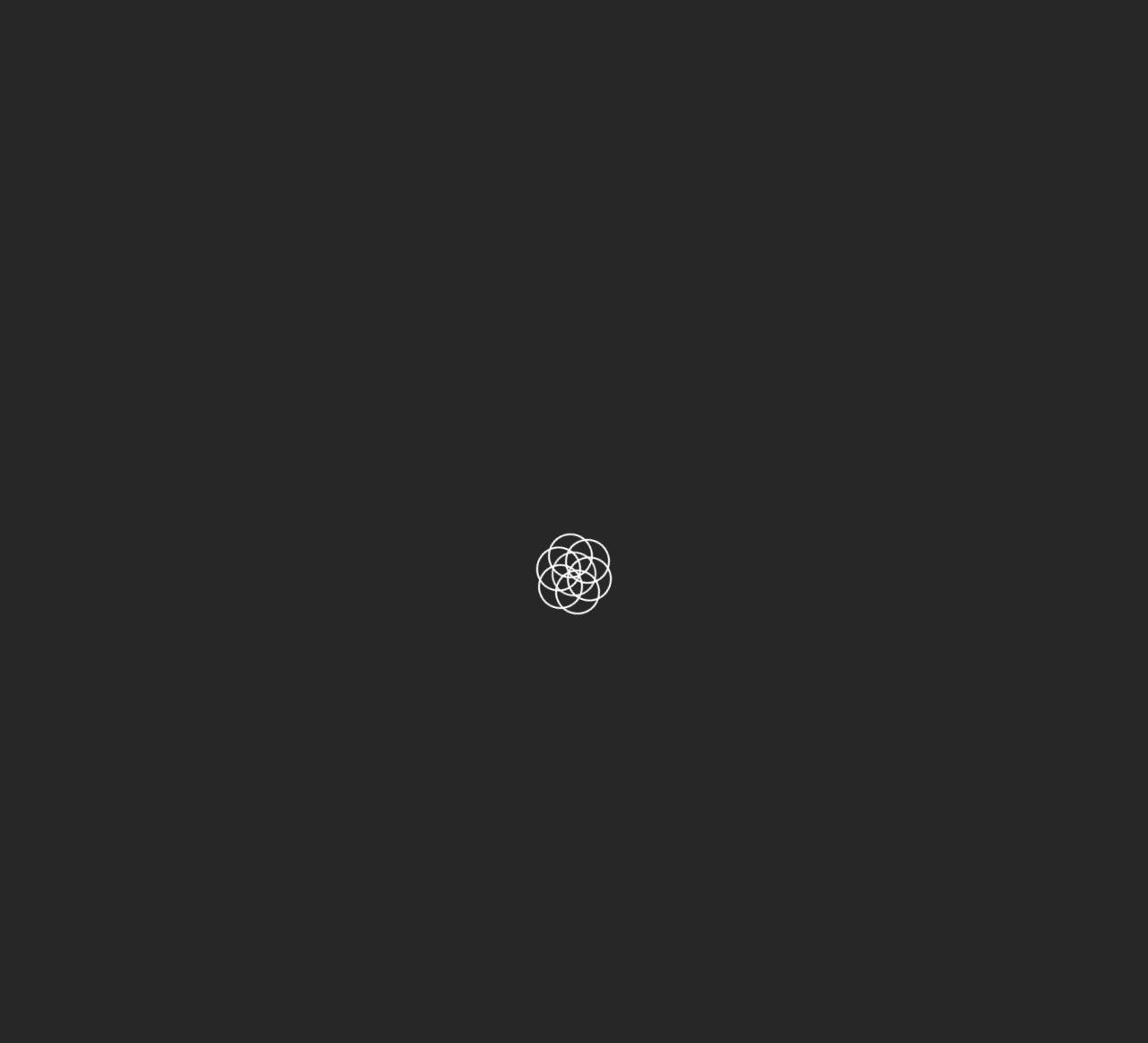Determine the bounding box coordinates of the area to click in order to meet this instruction: "Learn about Business Opportunities".

None